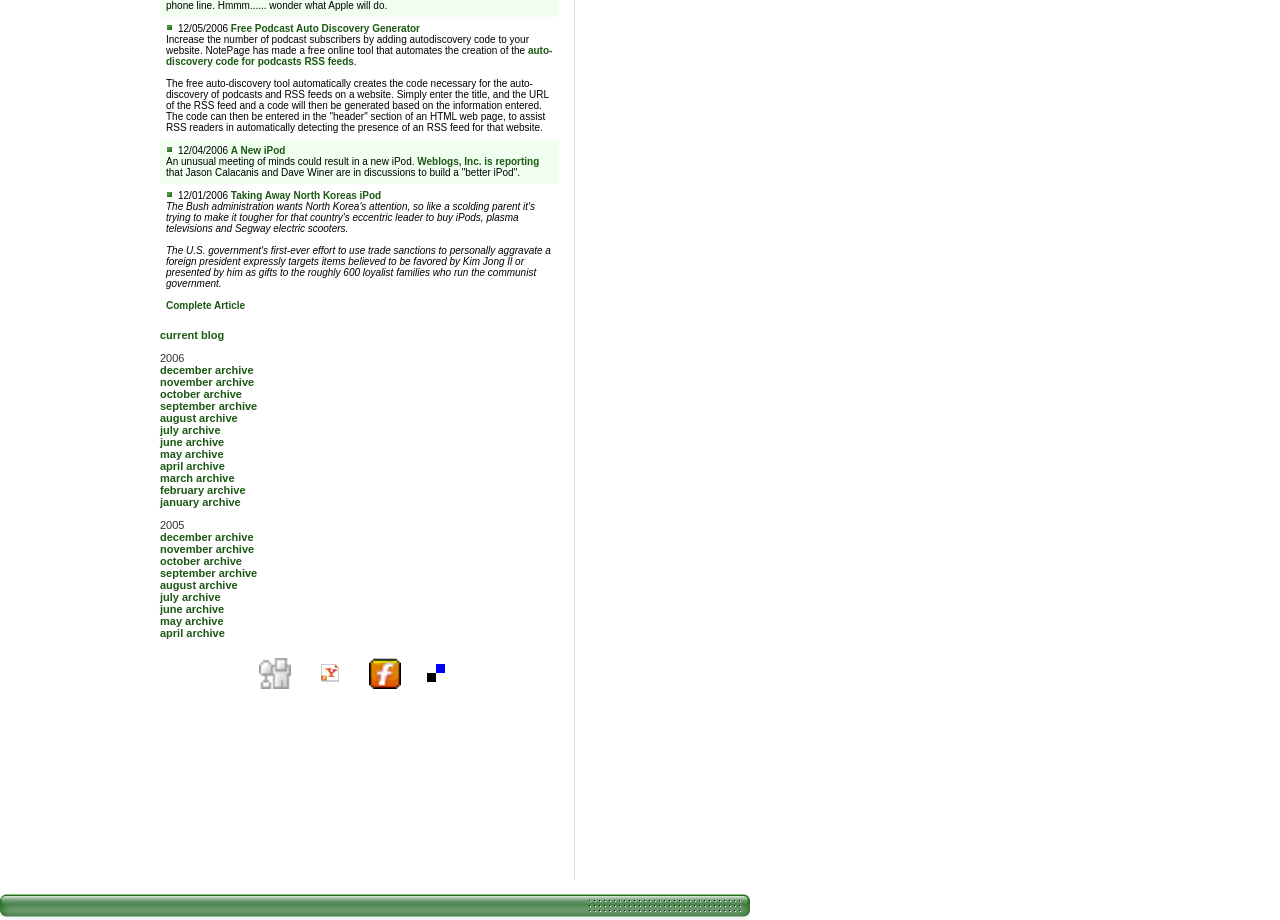Find the bounding box coordinates of the element to click in order to complete the given instruction: "Click on the 'Blog about podcasting.' link."

[0.202, 0.738, 0.227, 0.751]